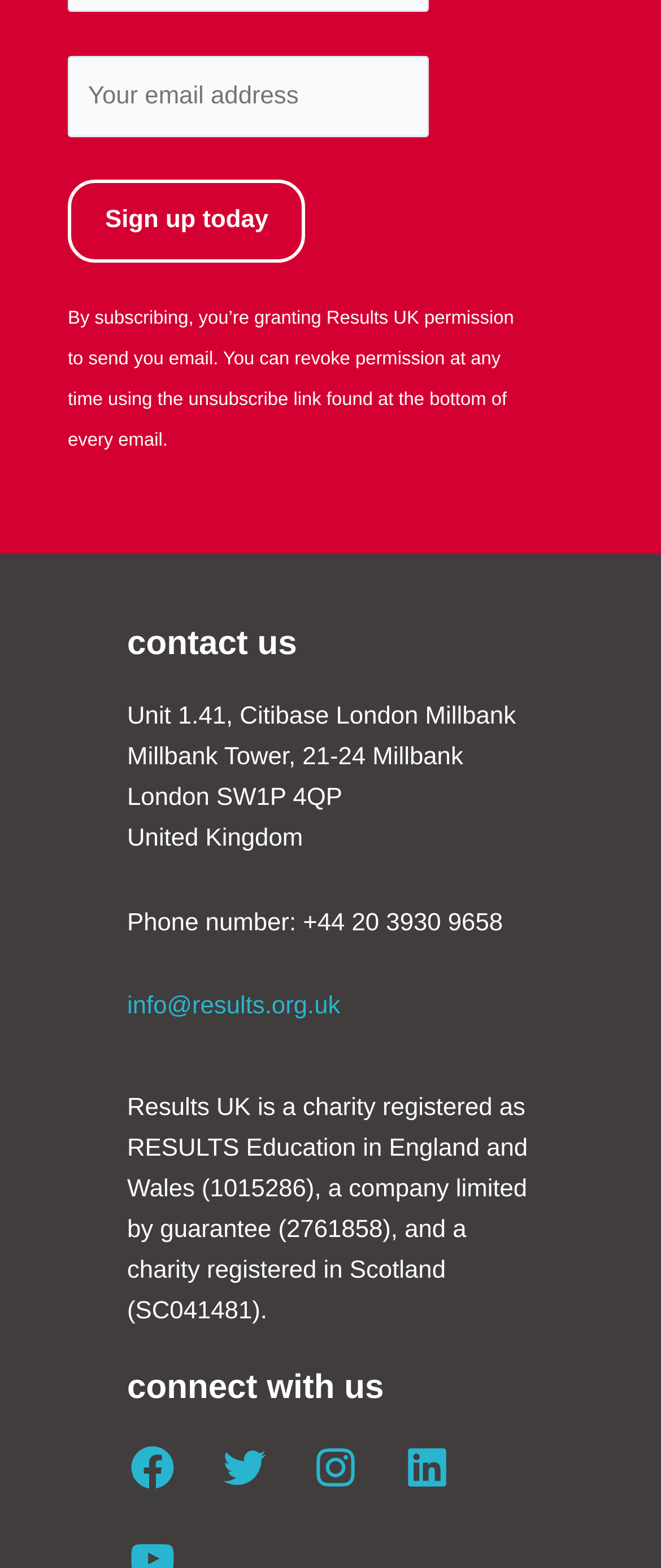What is the address of Results UK?
Provide a short answer using one word or a brief phrase based on the image.

Unit 1.41, Citibase London Millbank